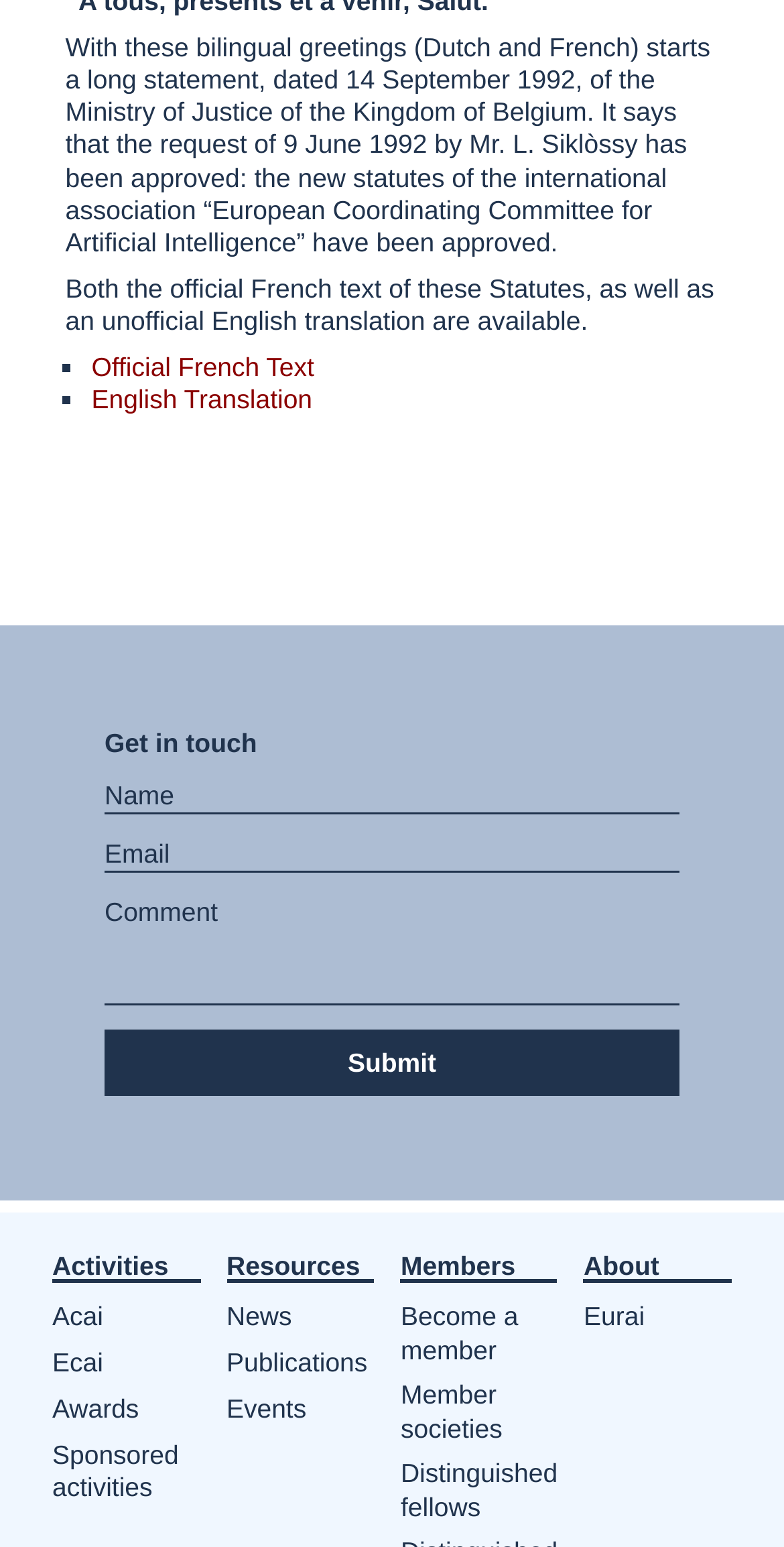Refer to the image and offer a detailed explanation in response to the question: What types of resources are provided on the webpage?

The 'Resources' section contains links to news, publications, and events, which are the types of resources provided on the webpage.